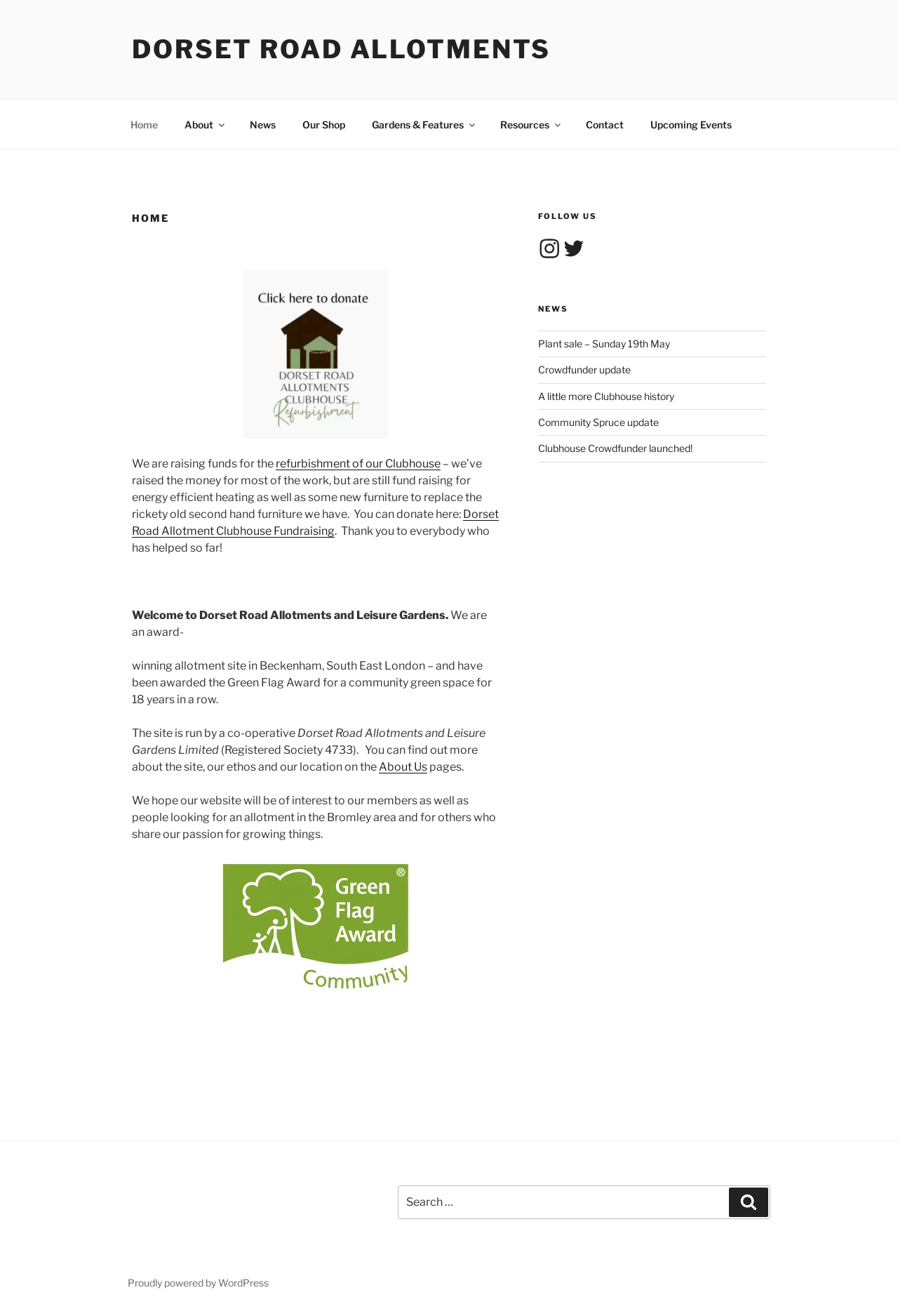Please identify the bounding box coordinates of the clickable area that will fulfill the following instruction: "Click the 'Home' link". The coordinates should be in the format of four float numbers between 0 and 1, i.e., [left, top, right, bottom].

[0.131, 0.081, 0.189, 0.107]